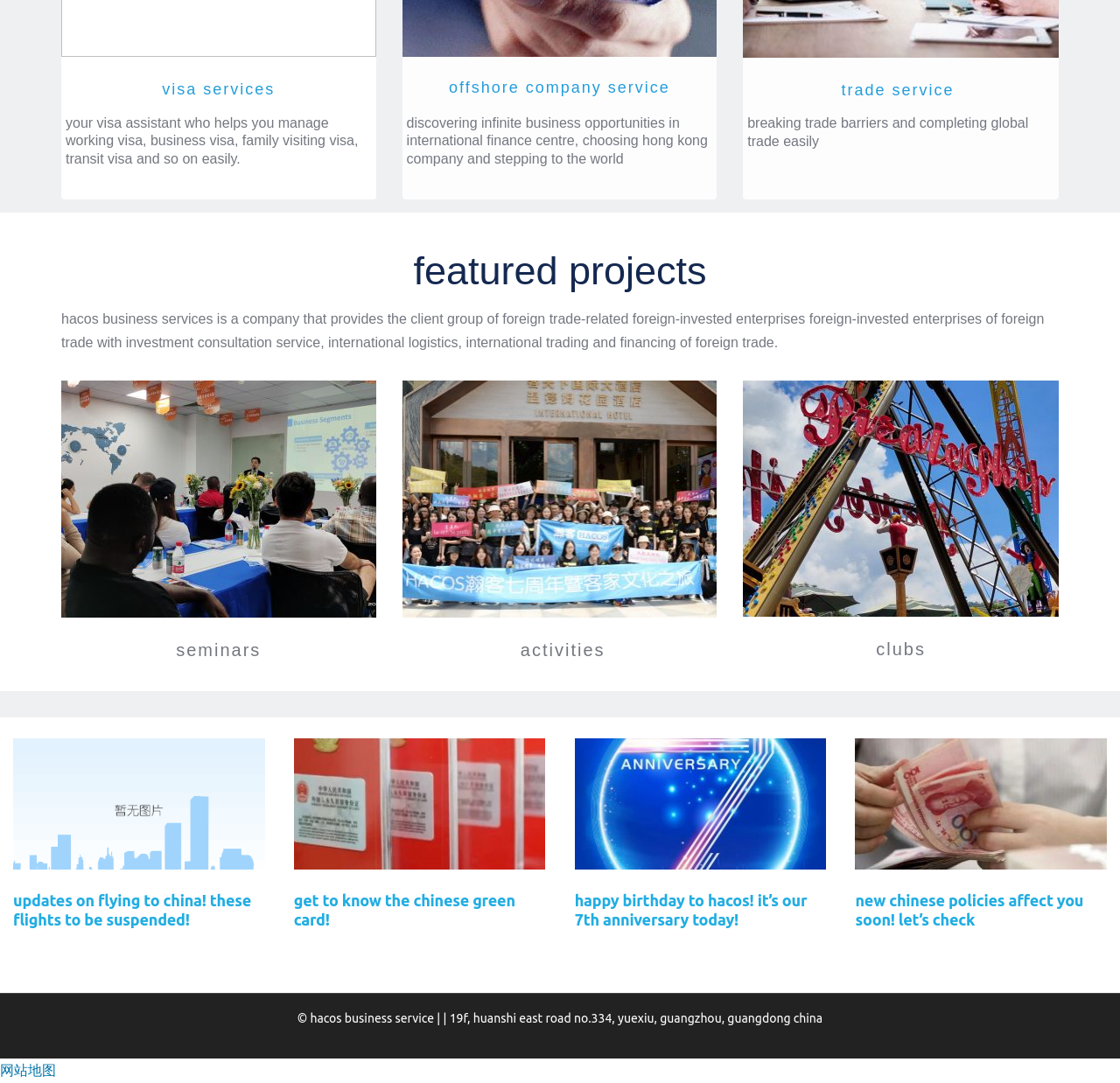Can you pinpoint the bounding box coordinates for the clickable element required for this instruction: "read about featured projects"? The coordinates should be four float numbers between 0 and 1, i.e., [left, top, right, bottom].

[0.055, 0.225, 0.945, 0.275]